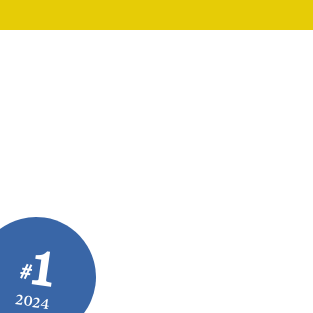What is the significance of the number '1'?
Please answer the question with a detailed and comprehensive explanation.

The question inquires about the importance of the number '1' in the logo. The caption explains that the number '1' appears in white inside the circular design, emphasizing its significance. This implies that the publication is highlighting its leadership or top position in the bioenergy field.